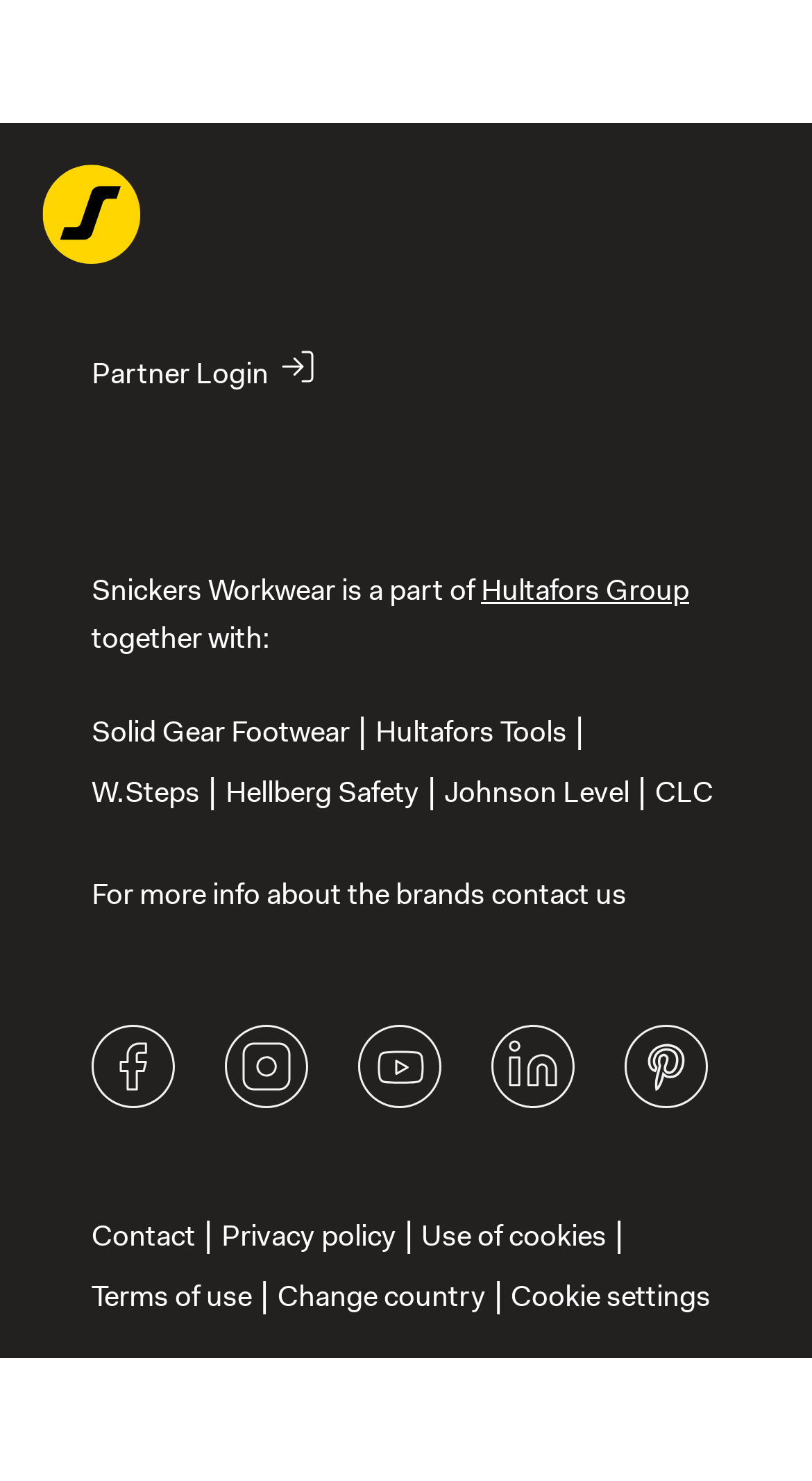Identify the bounding box coordinates of the part that should be clicked to carry out this instruction: "Contact us".

[0.605, 0.588, 0.772, 0.622]